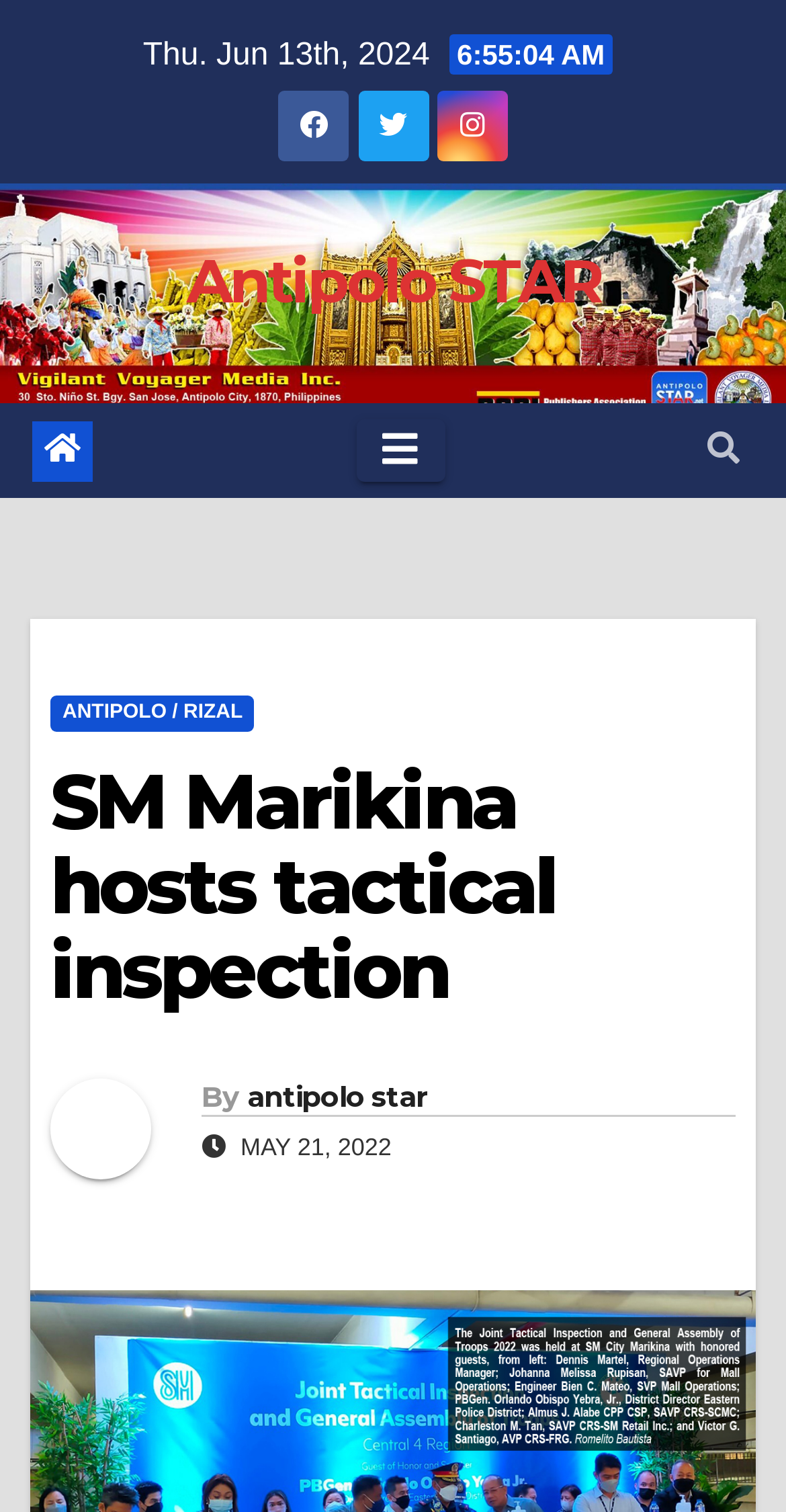What is the date mentioned at the top?
Refer to the image and provide a one-word or short phrase answer.

Thu. Jun 13th, 2024